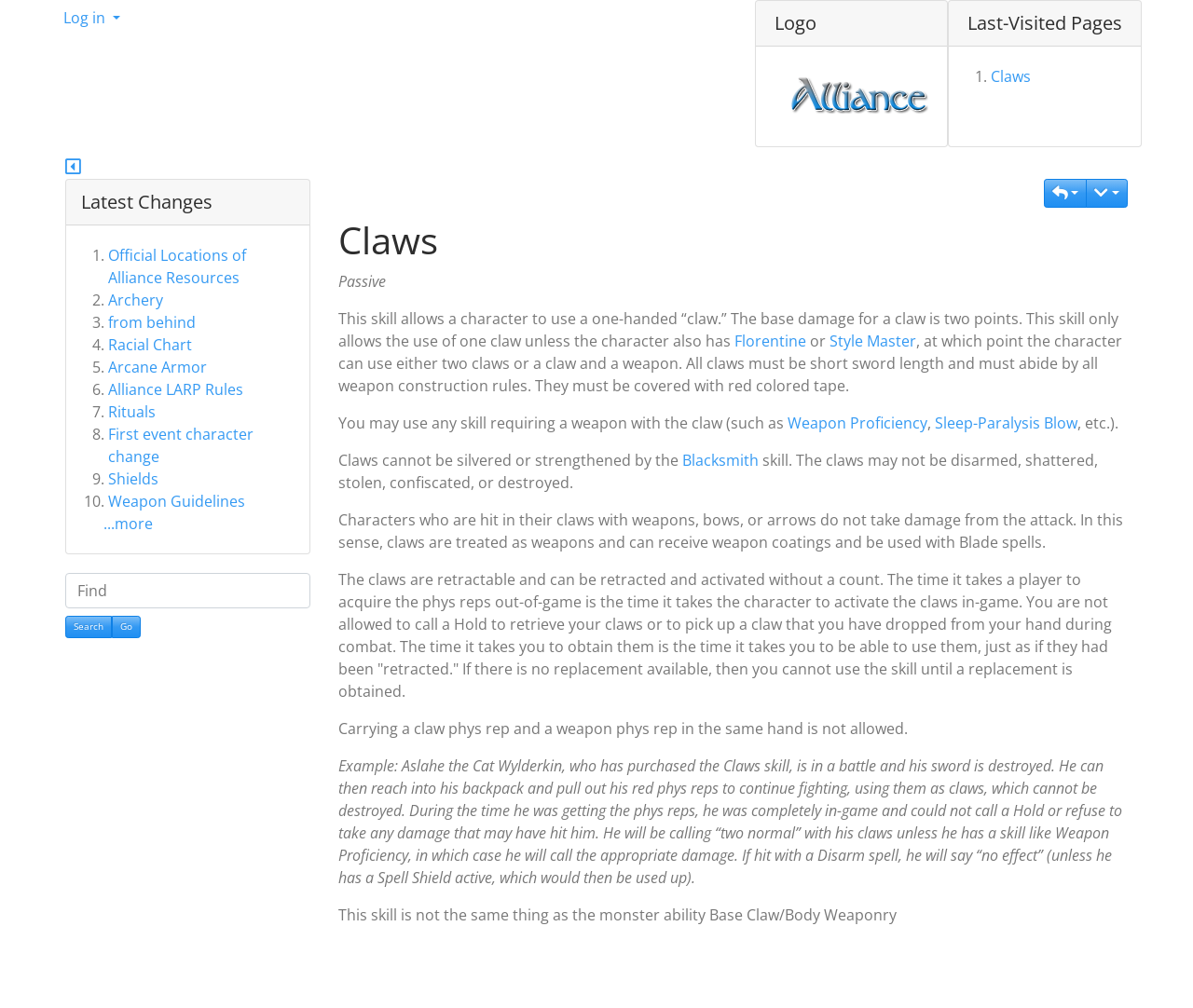Find and provide the bounding box coordinates for the UI element described with: "Style Master".

[0.695, 0.328, 0.768, 0.348]